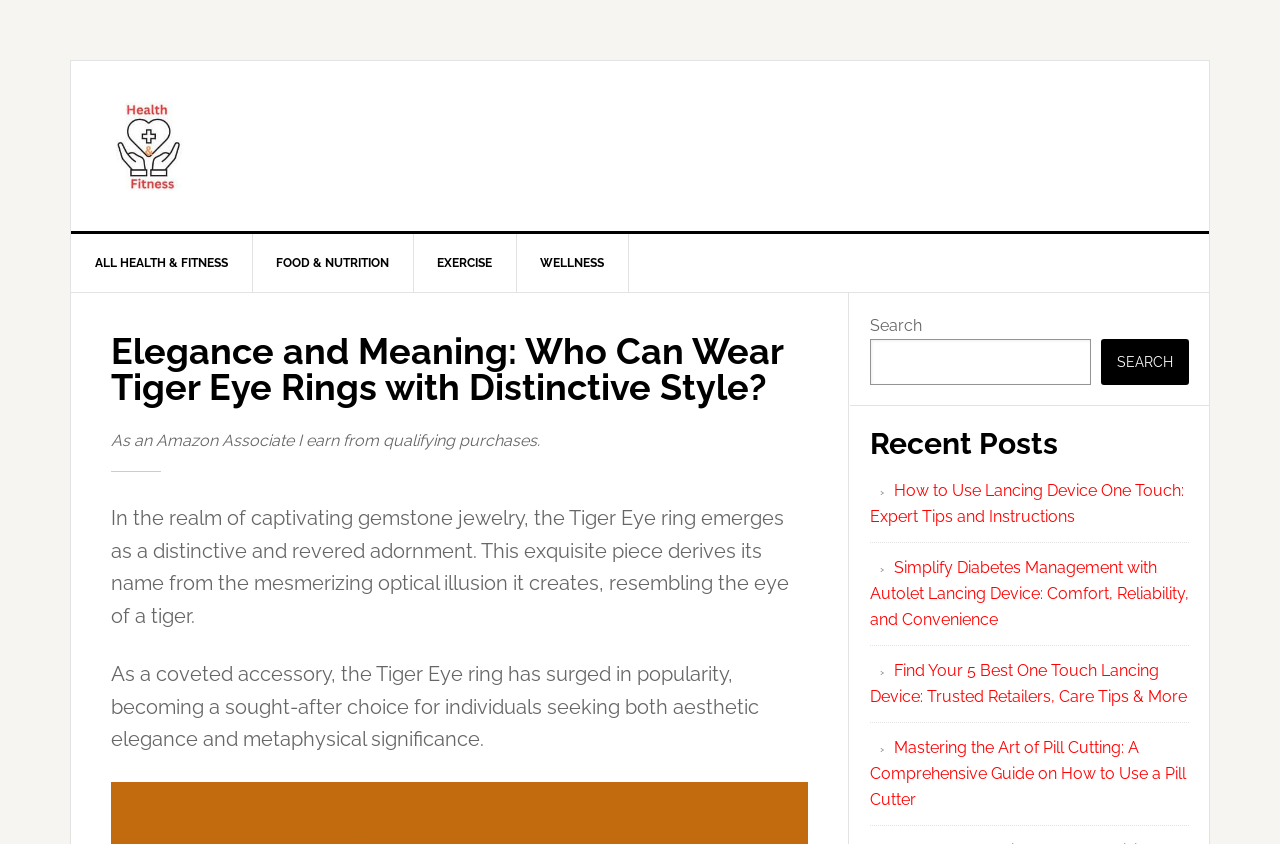Please find the bounding box for the UI component described as follows: "Exercise".

[0.323, 0.277, 0.404, 0.346]